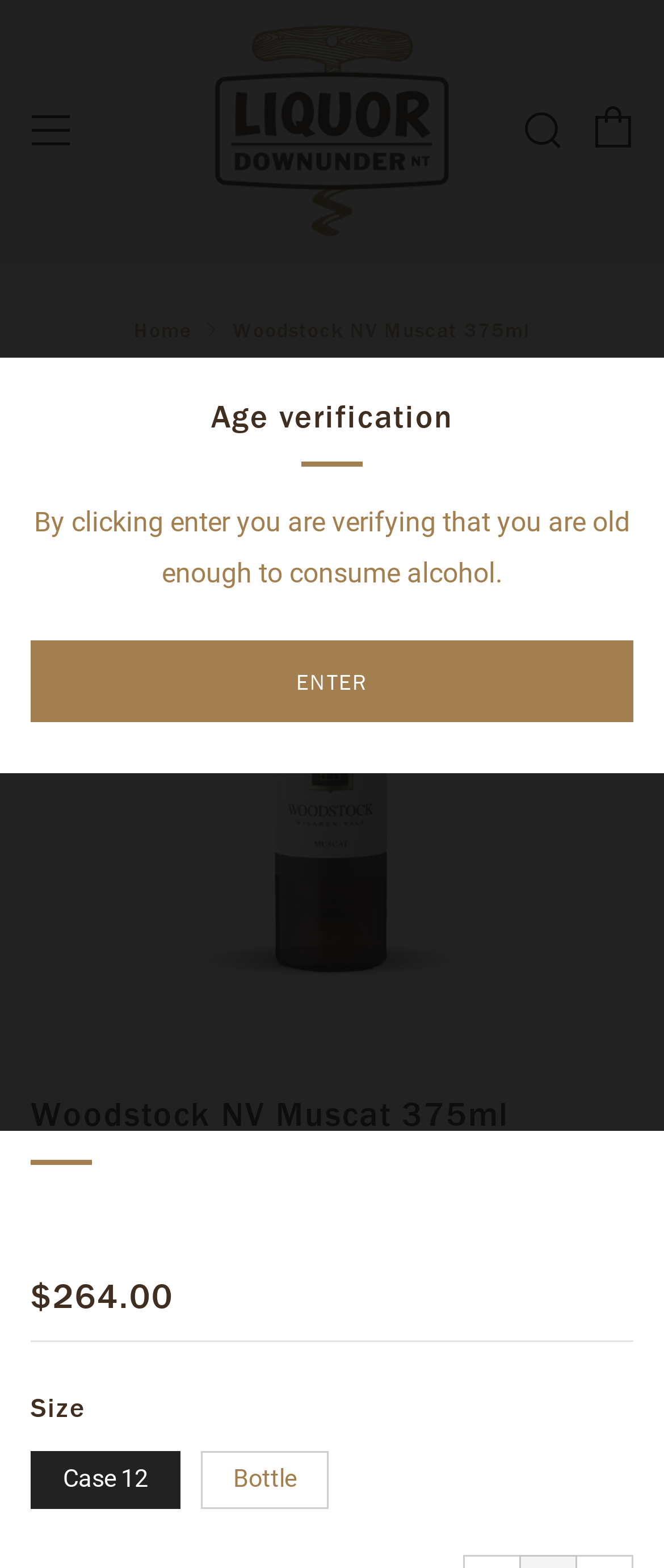Given the webpage screenshot, identify the bounding box of the UI element that matches this description: "Search".

[0.785, 0.07, 0.846, 0.096]